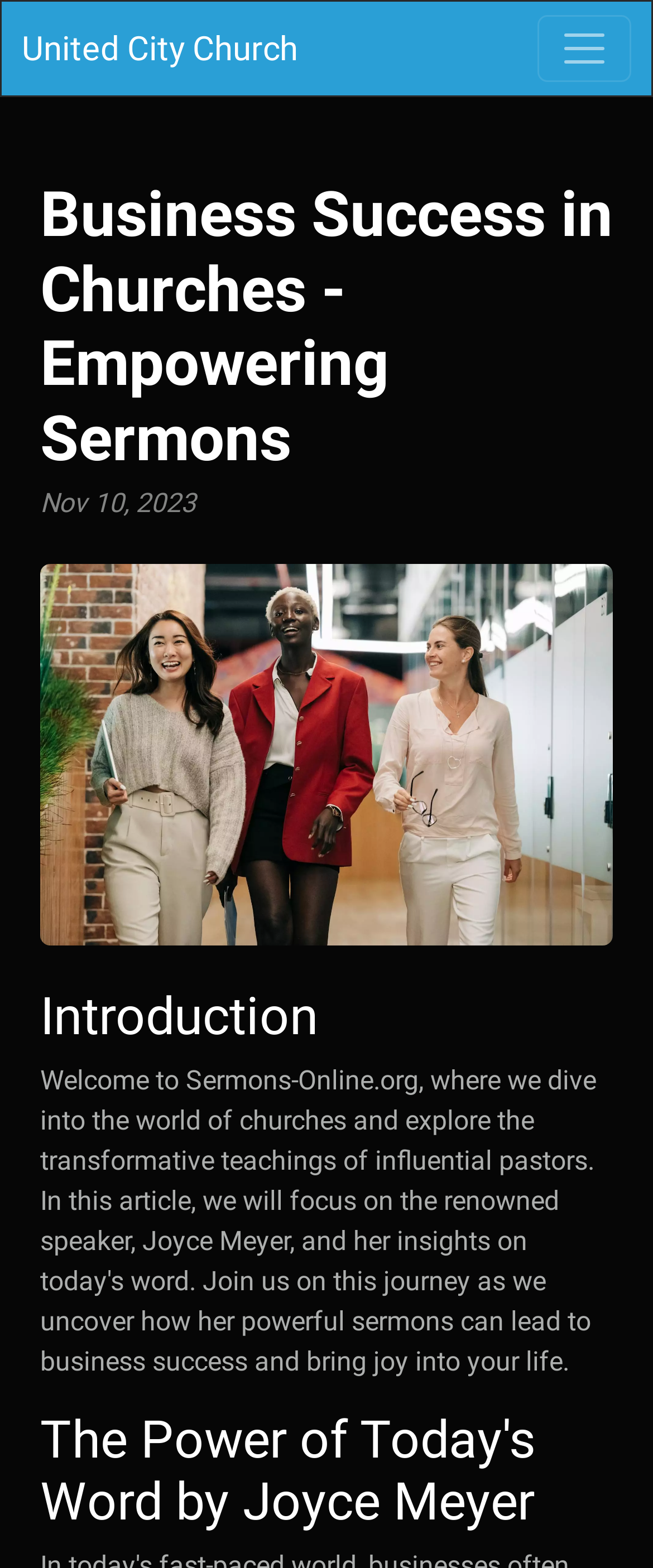Respond to the following query with just one word or a short phrase: 
Who is the author of the sermon?

Joyce Meyer